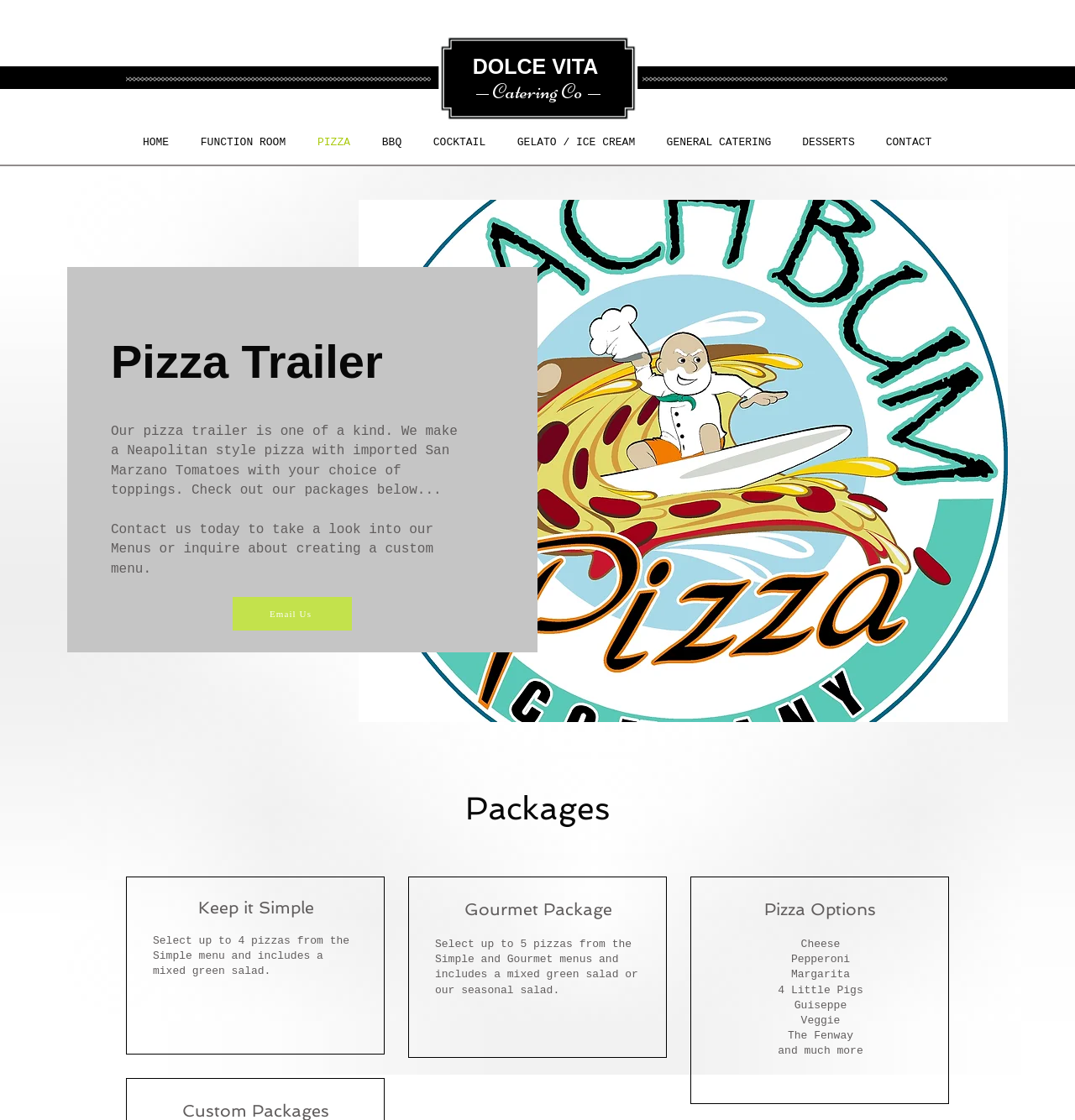How many pizzas can you select from the Simple menu in the Keep it Simple package?
Please use the image to provide a one-word or short phrase answer.

Up to 4